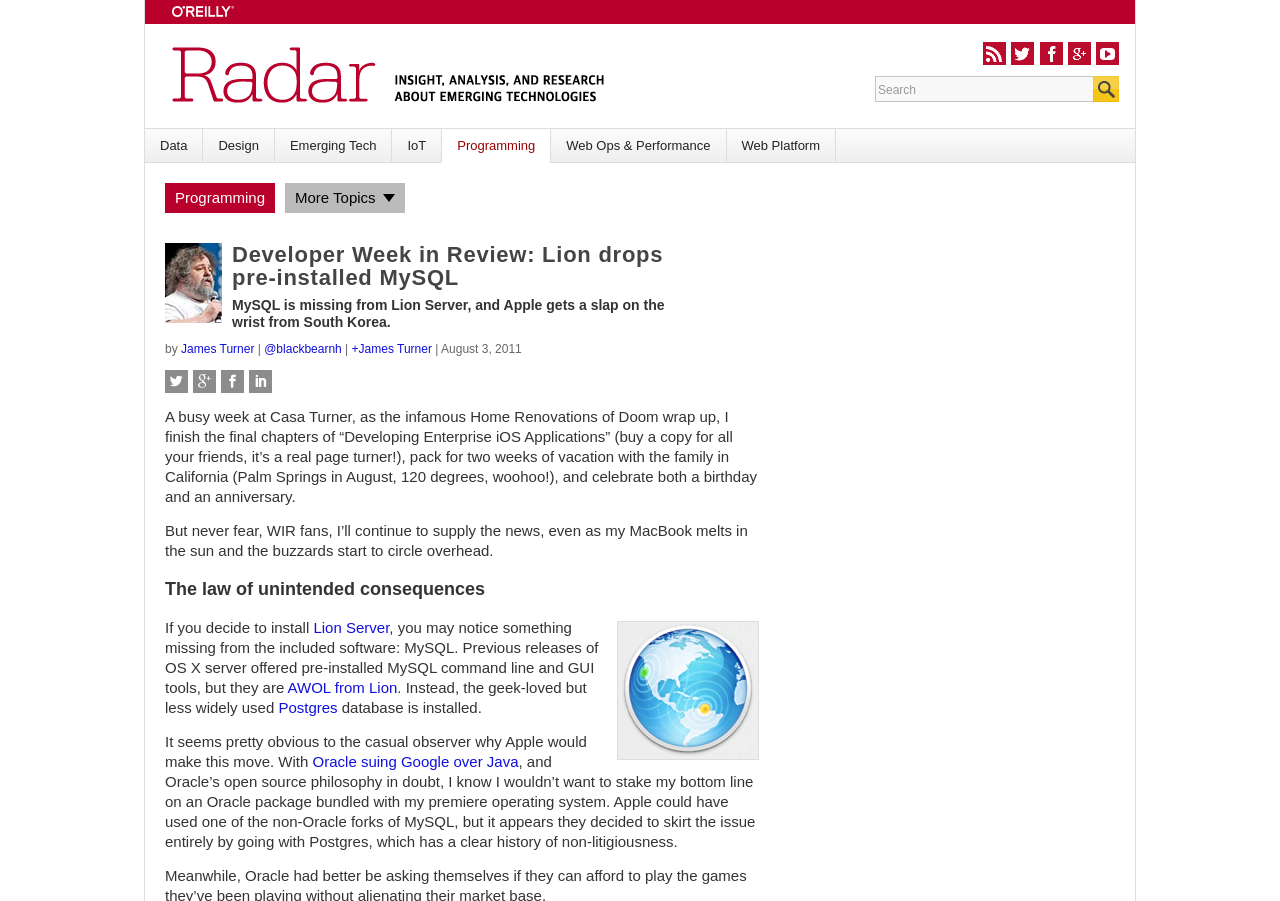Find the bounding box coordinates for the HTML element described in this sentence: "input value="SEARCH" alt="Search" value="SEARCH"". Provide the coordinates as four float numbers between 0 and 1, in the format [left, top, right, bottom].

[0.854, 0.084, 0.874, 0.113]